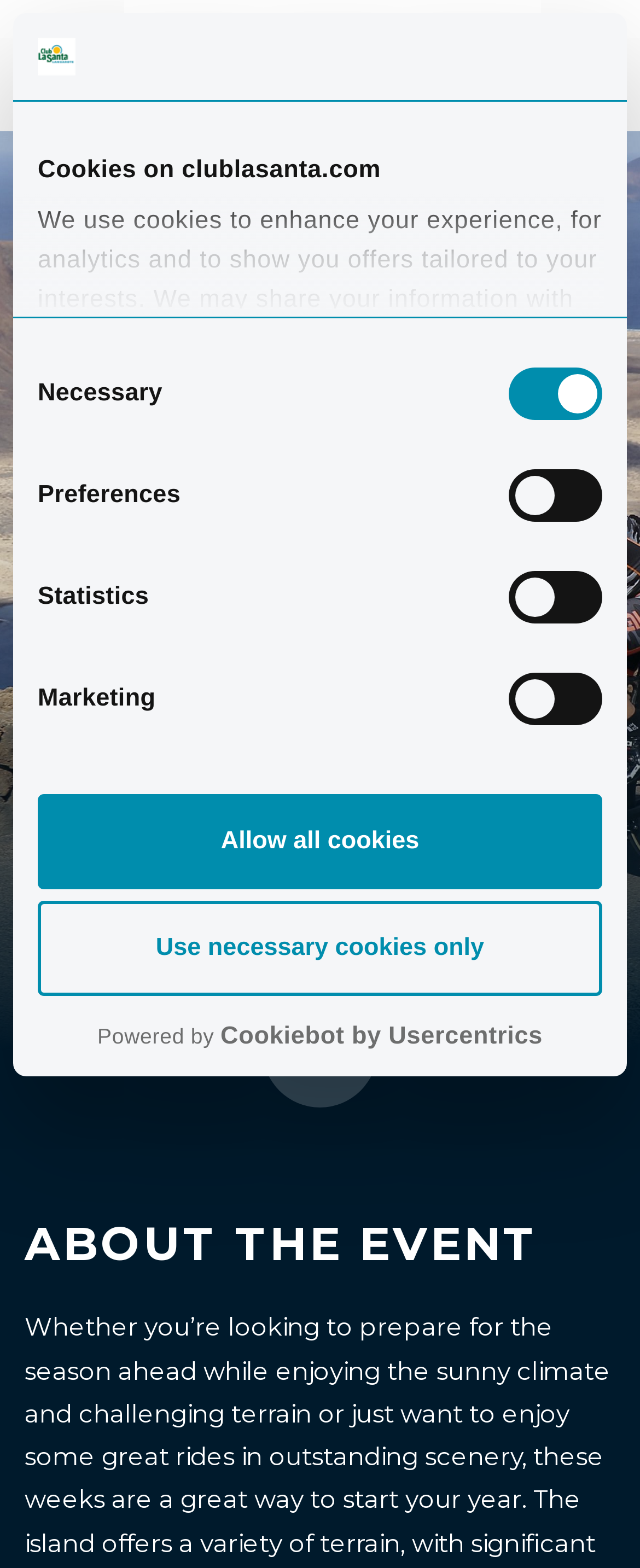Identify the bounding box coordinates of the area that should be clicked in order to complete the given instruction: "Click the logo". The bounding box coordinates should be four float numbers between 0 and 1, i.e., [left, top, right, bottom].

[0.059, 0.024, 0.117, 0.048]